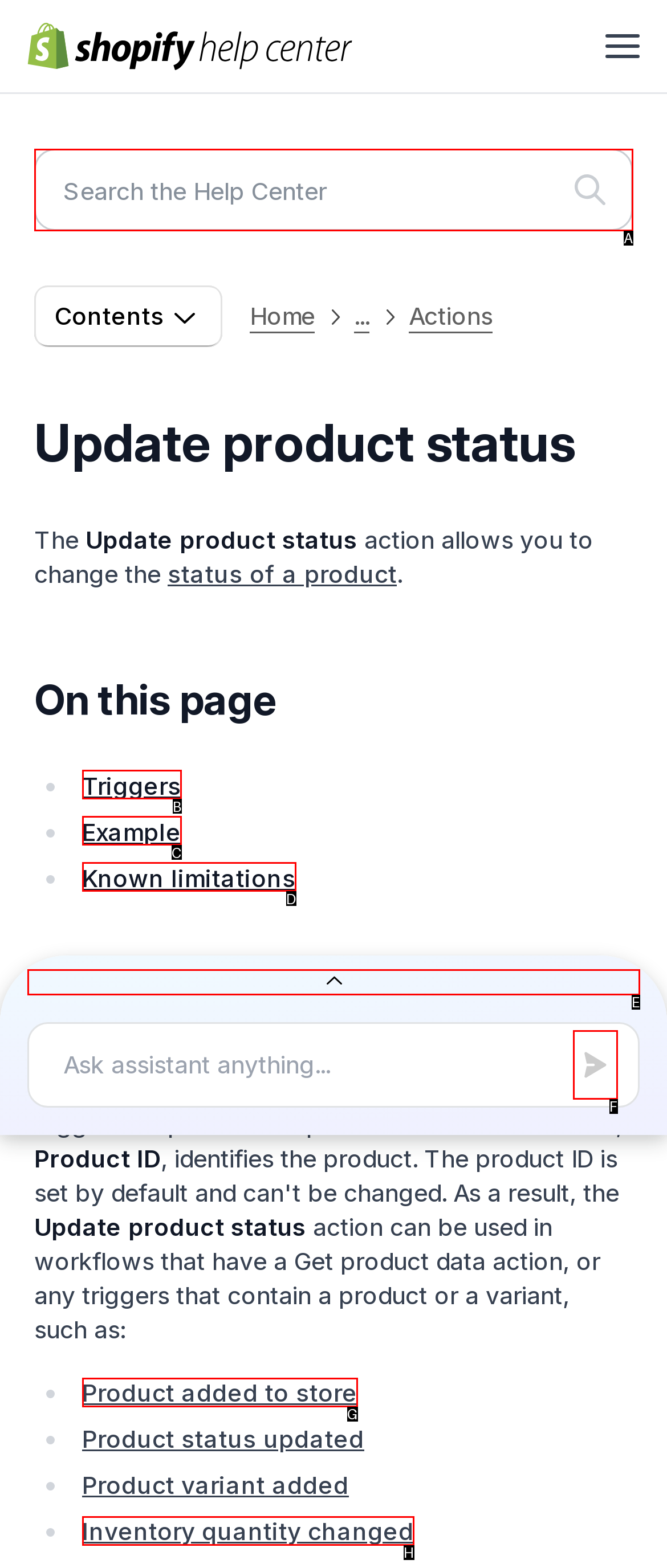Determine which element should be clicked for this task: Click the 'Send' button
Answer with the letter of the selected option.

F